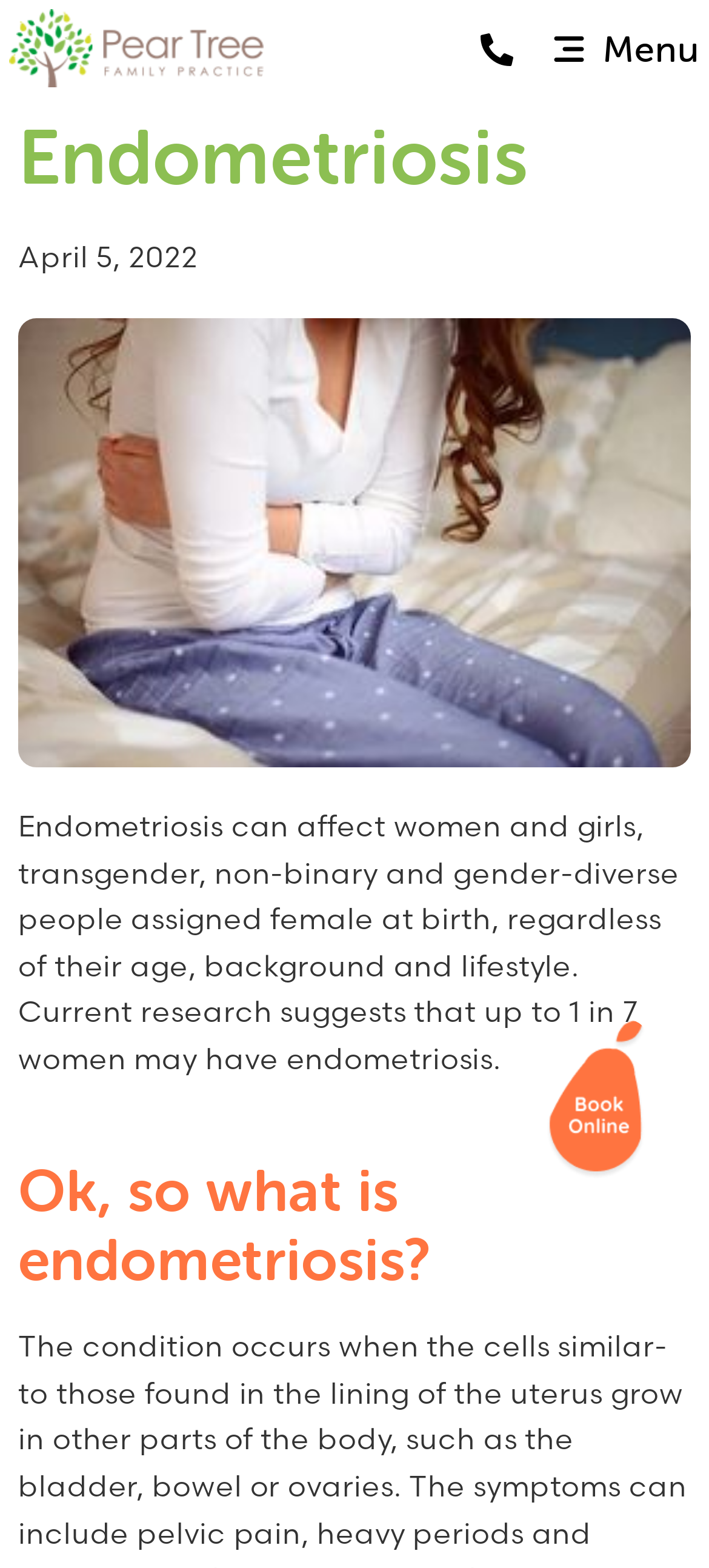What is the focus of the webpage?
Please provide a comprehensive answer based on the details in the screenshot.

The focus of the webpage is to provide information about endometriosis, as evidenced by the presence of headings, paragraphs, and other elements that suggest an informative purpose.